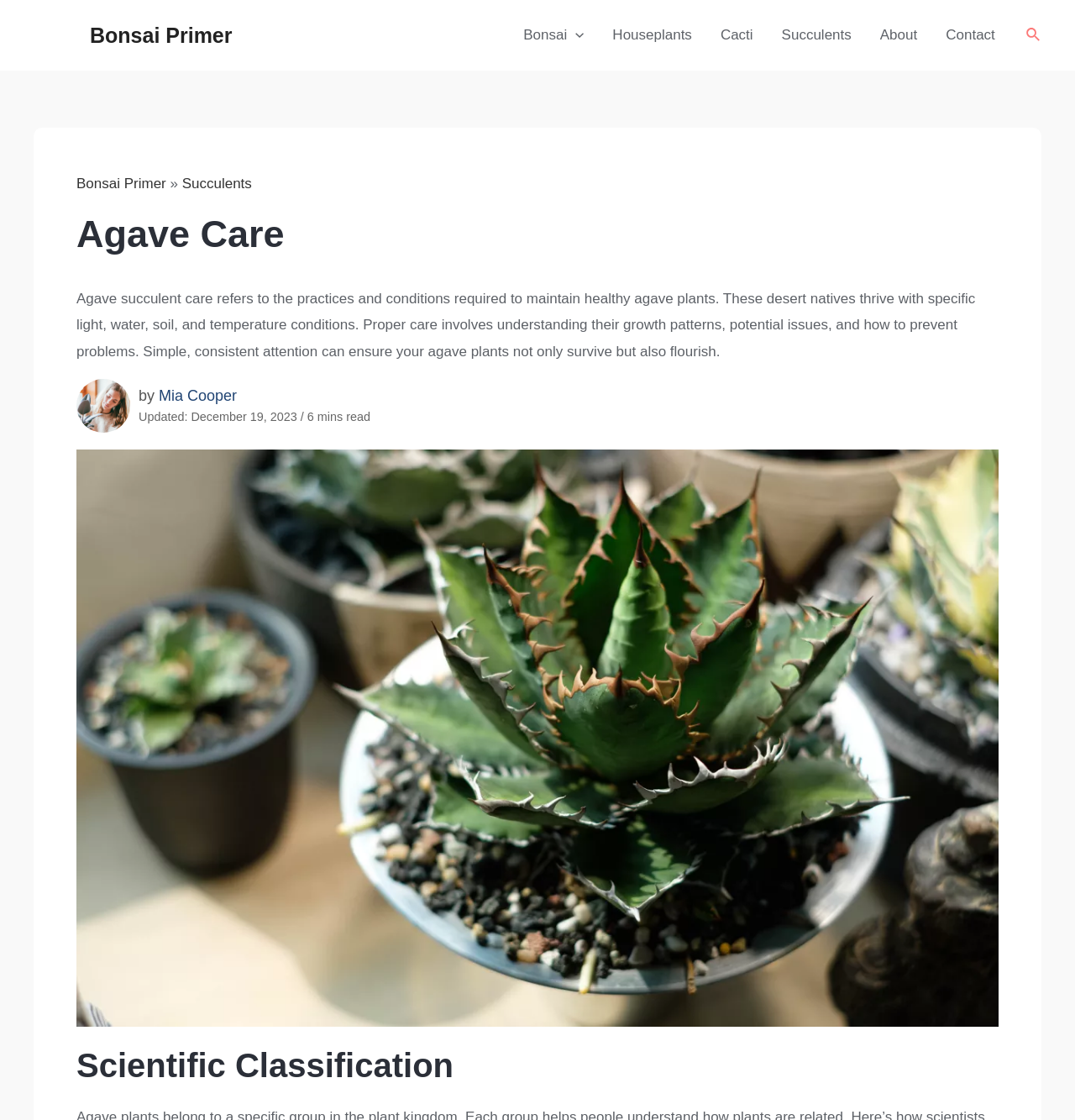Pinpoint the bounding box coordinates of the element that must be clicked to accomplish the following instruction: "read the article by Mia Cooper". The coordinates should be in the format of four float numbers between 0 and 1, i.e., [left, top, right, bottom].

[0.148, 0.346, 0.22, 0.361]